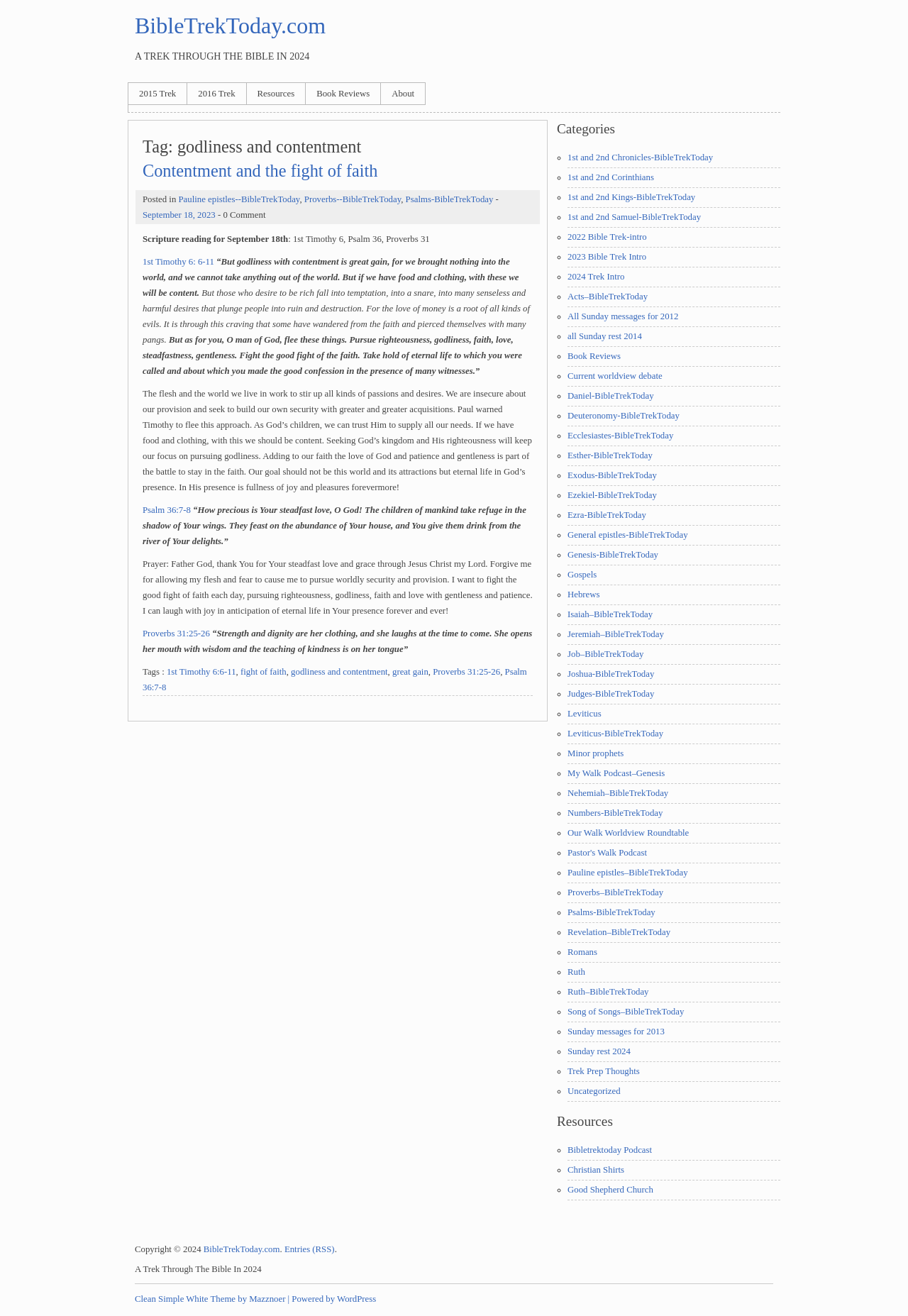How many links are there in the categories section?
Give a one-word or short phrase answer based on the image.

28